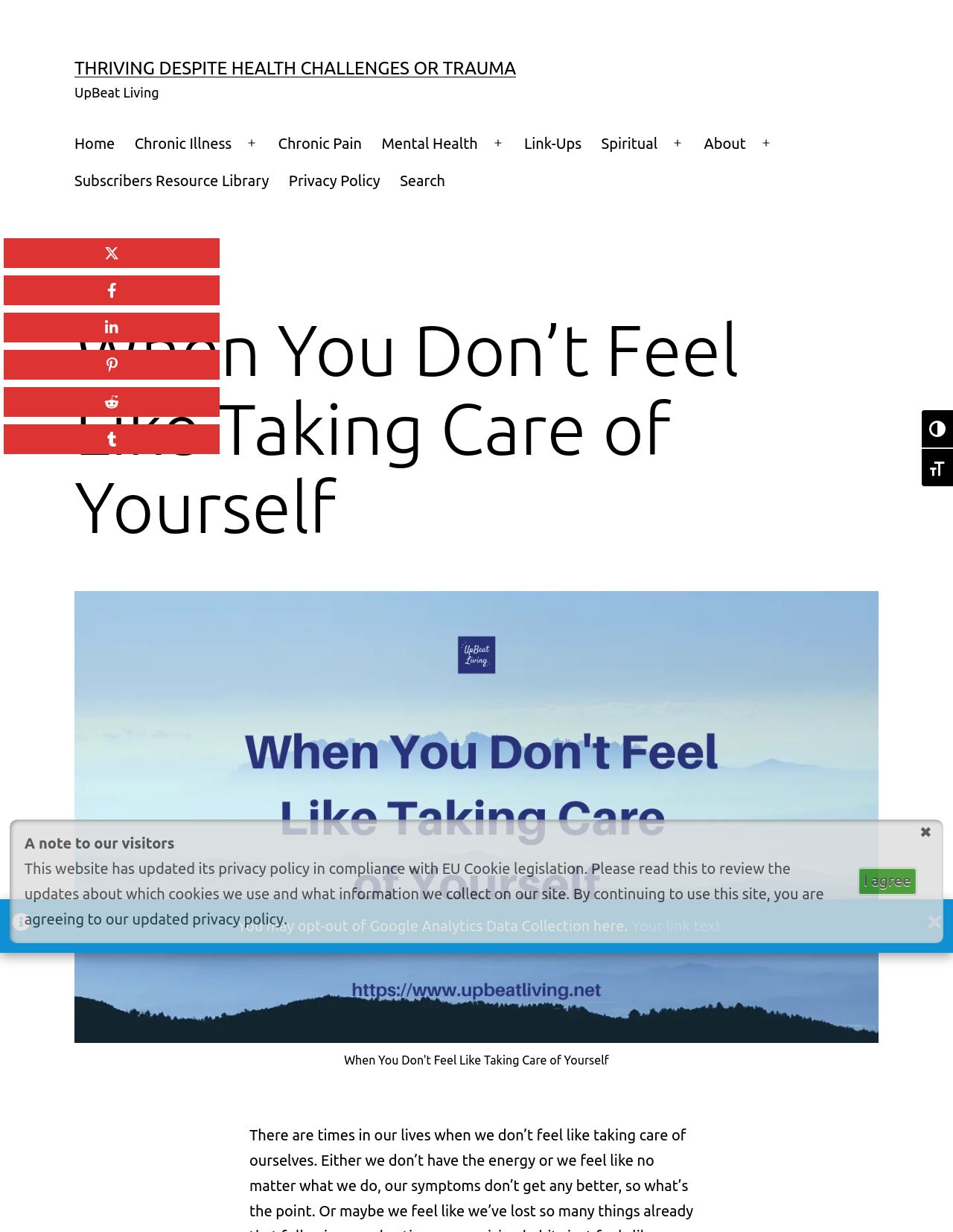Find the bounding box coordinates corresponding to the UI element with the description: "Toggle High Contrast". The coordinates should be formatted as [left, top, right, bottom], with values as floats between 0 and 1.

[0.967, 0.333, 1.0, 0.364]